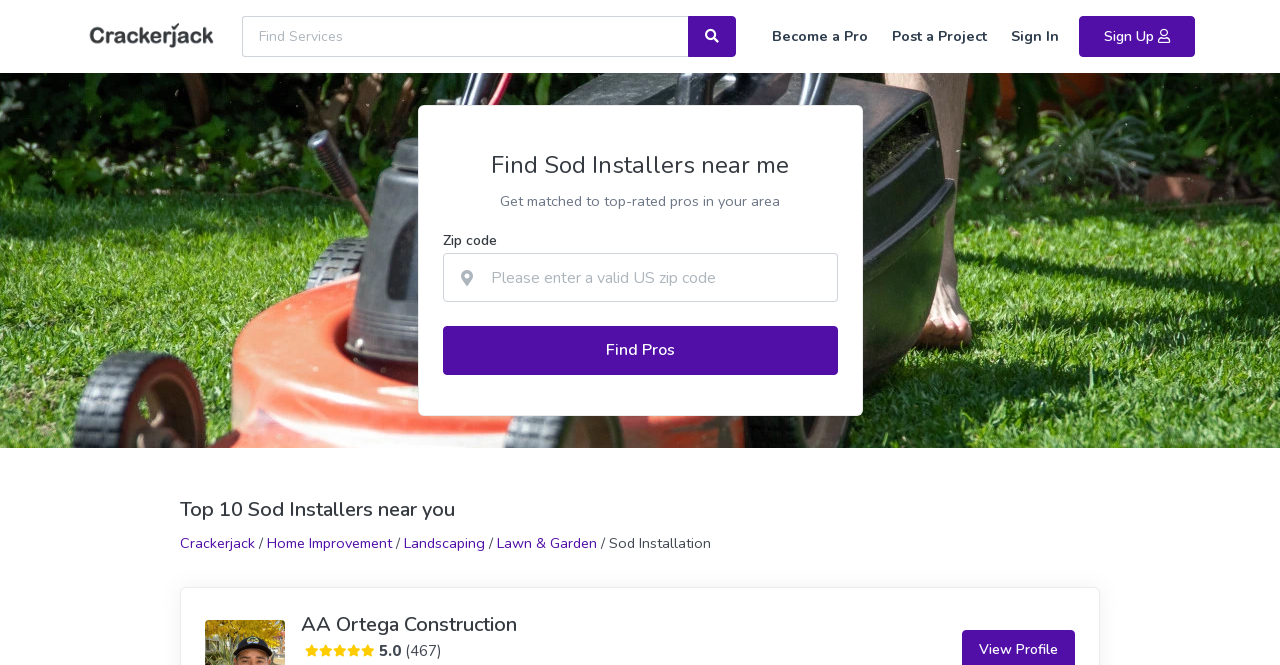Pinpoint the bounding box coordinates of the area that must be clicked to complete this instruction: "Click the 'Become a Pro' link".

[0.594, 0.03, 0.688, 0.079]